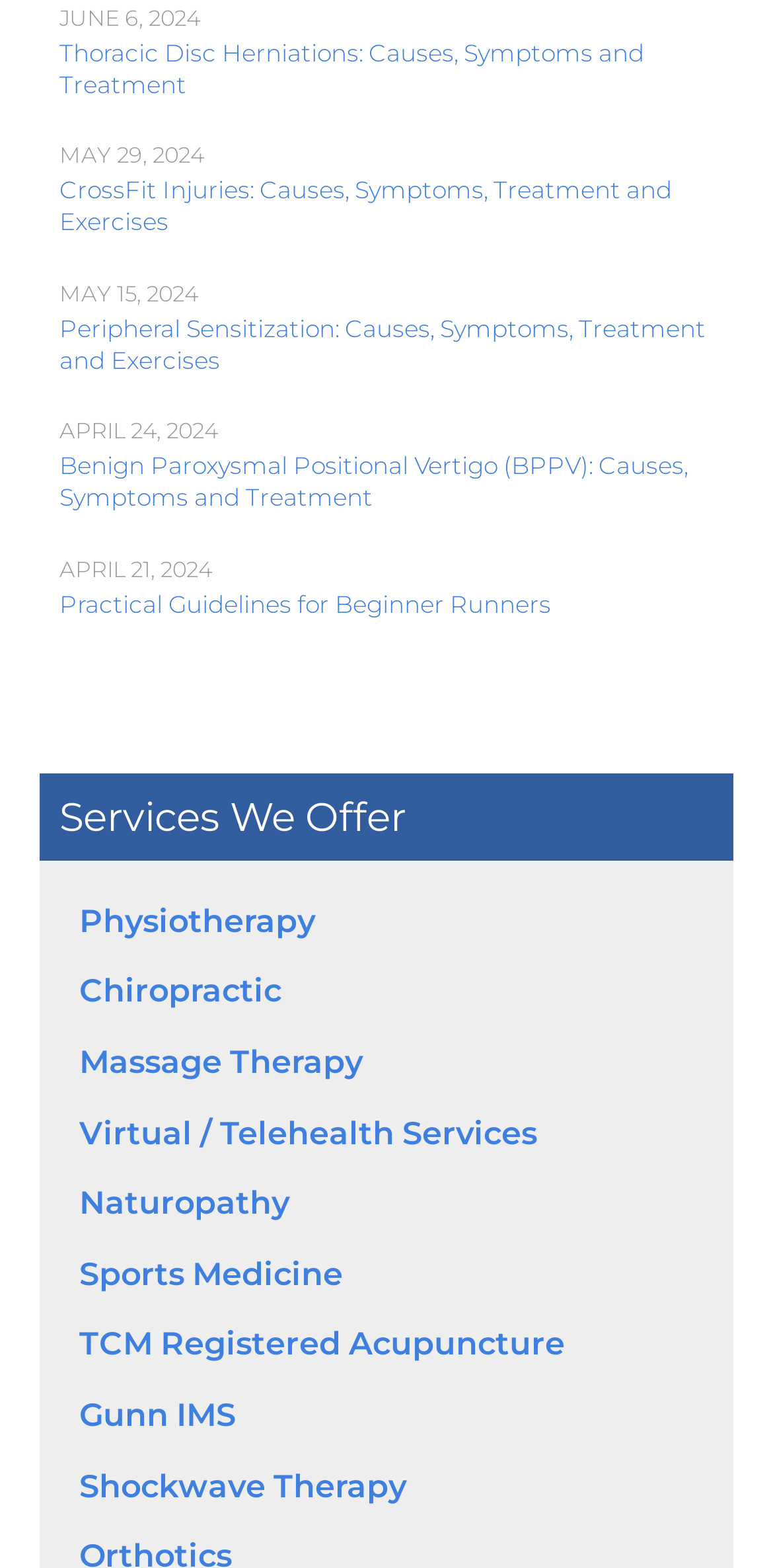Provide the bounding box coordinates in the format (top-left x, top-left y, bottom-right x, bottom-right y). All values are floating point numbers between 0 and 1. Determine the bounding box coordinate of the UI element described as: Practical Guidelines for Beginner Runners

[0.077, 0.375, 0.713, 0.394]